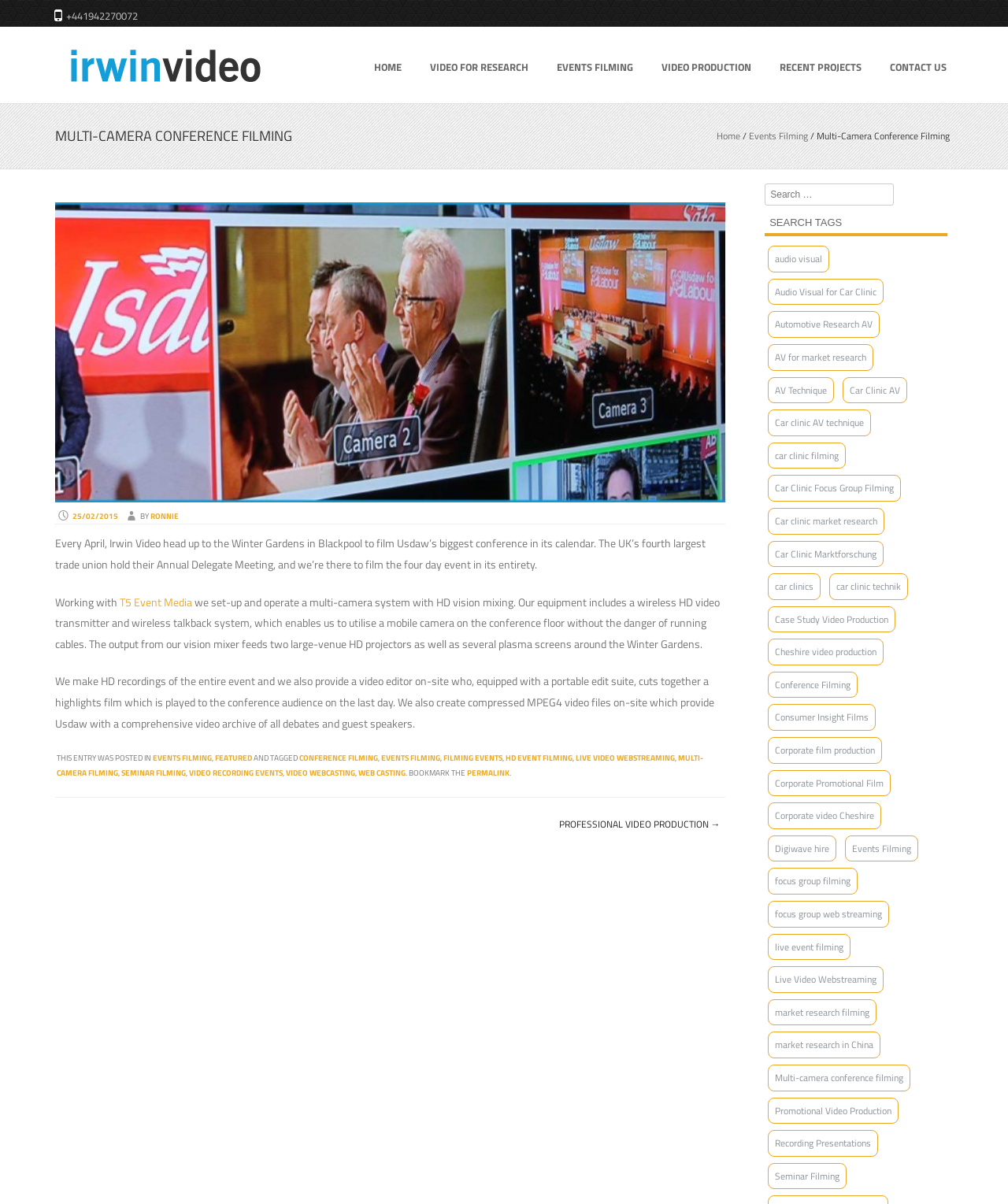Please locate the bounding box coordinates for the element that should be clicked to achieve the following instruction: "View 'RECENT PROJECTS'". Ensure the coordinates are given as four float numbers between 0 and 1, i.e., [left, top, right, bottom].

[0.759, 0.022, 0.869, 0.084]